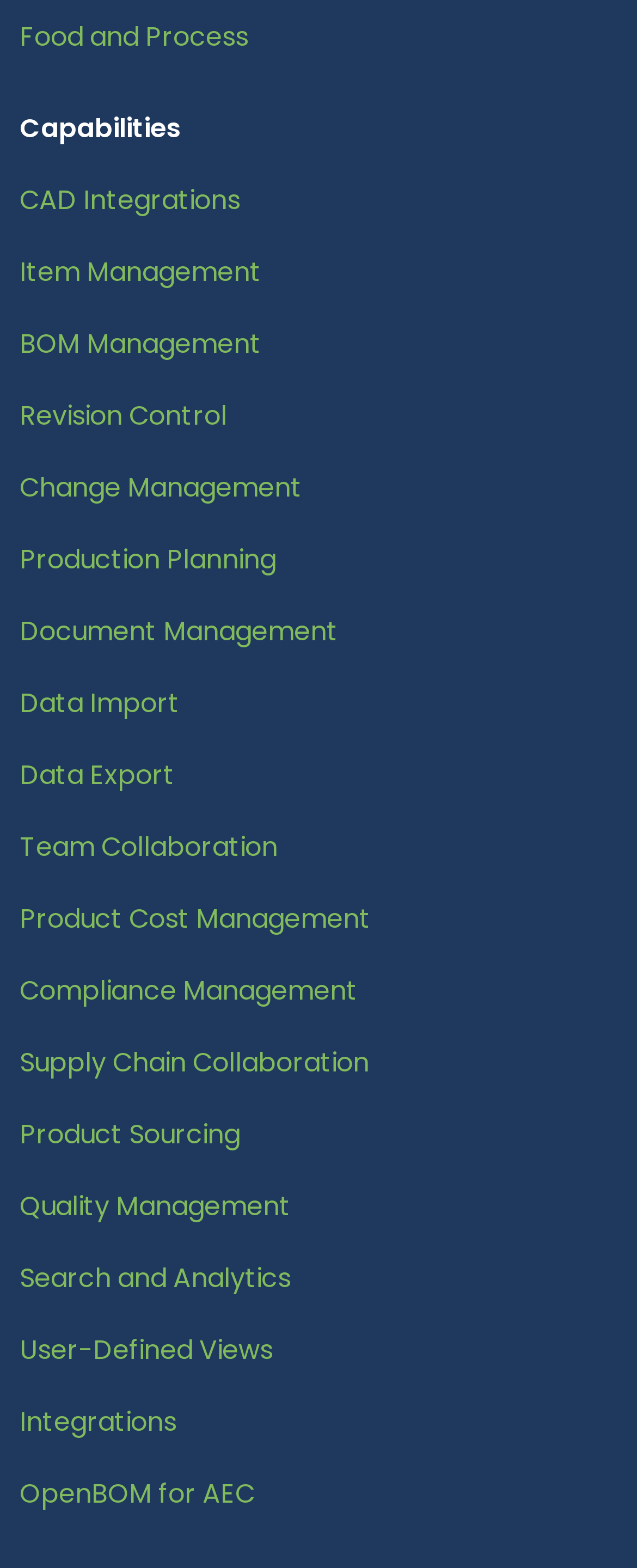Find the bounding box coordinates for the element that must be clicked to complete the instruction: "Check supply chain collaboration". The coordinates should be four float numbers between 0 and 1, indicated as [left, top, right, bottom].

[0.031, 0.666, 0.579, 0.69]